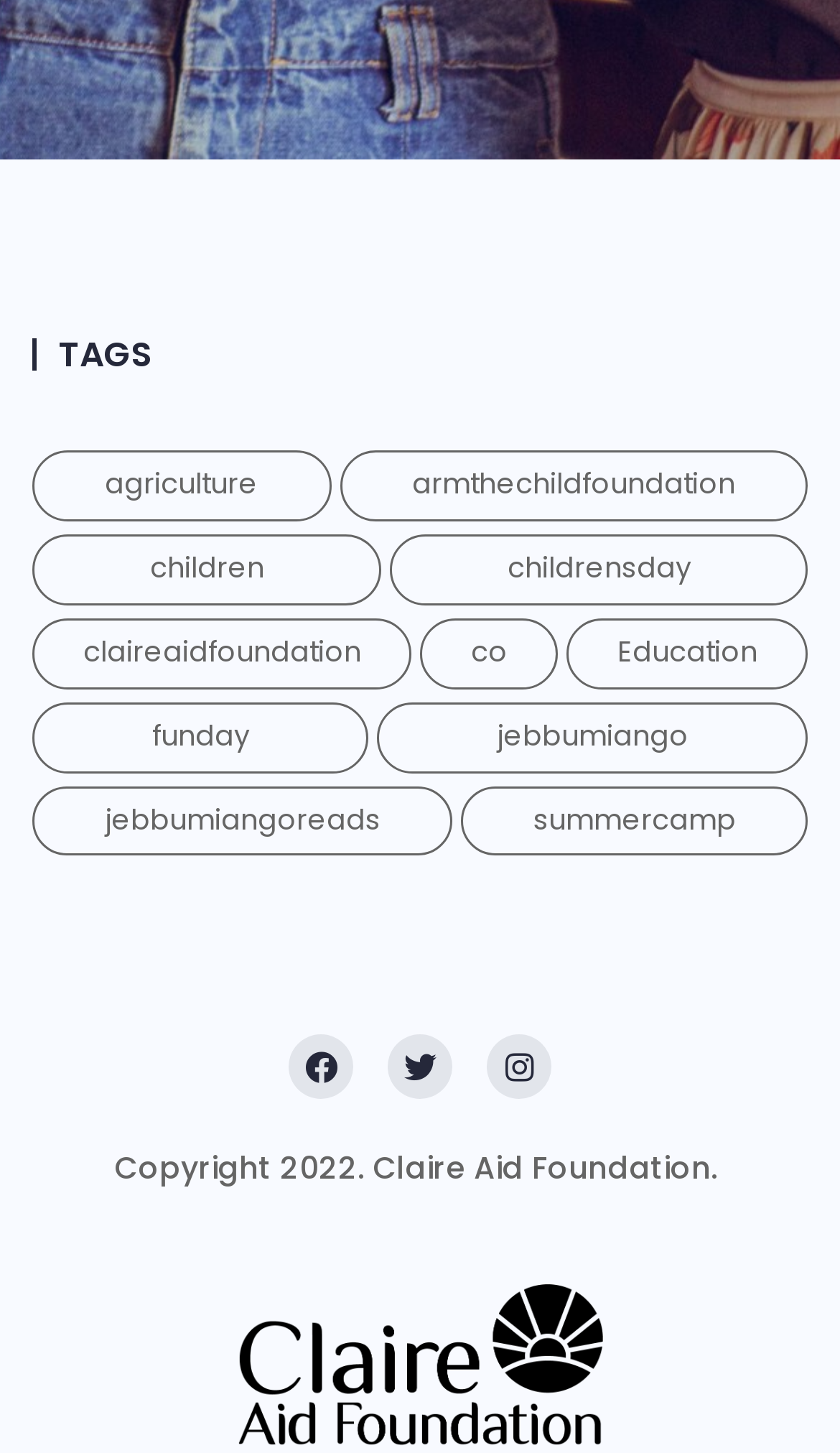Give a one-word or phrase response to the following question: How many icons are on the webpage?

3